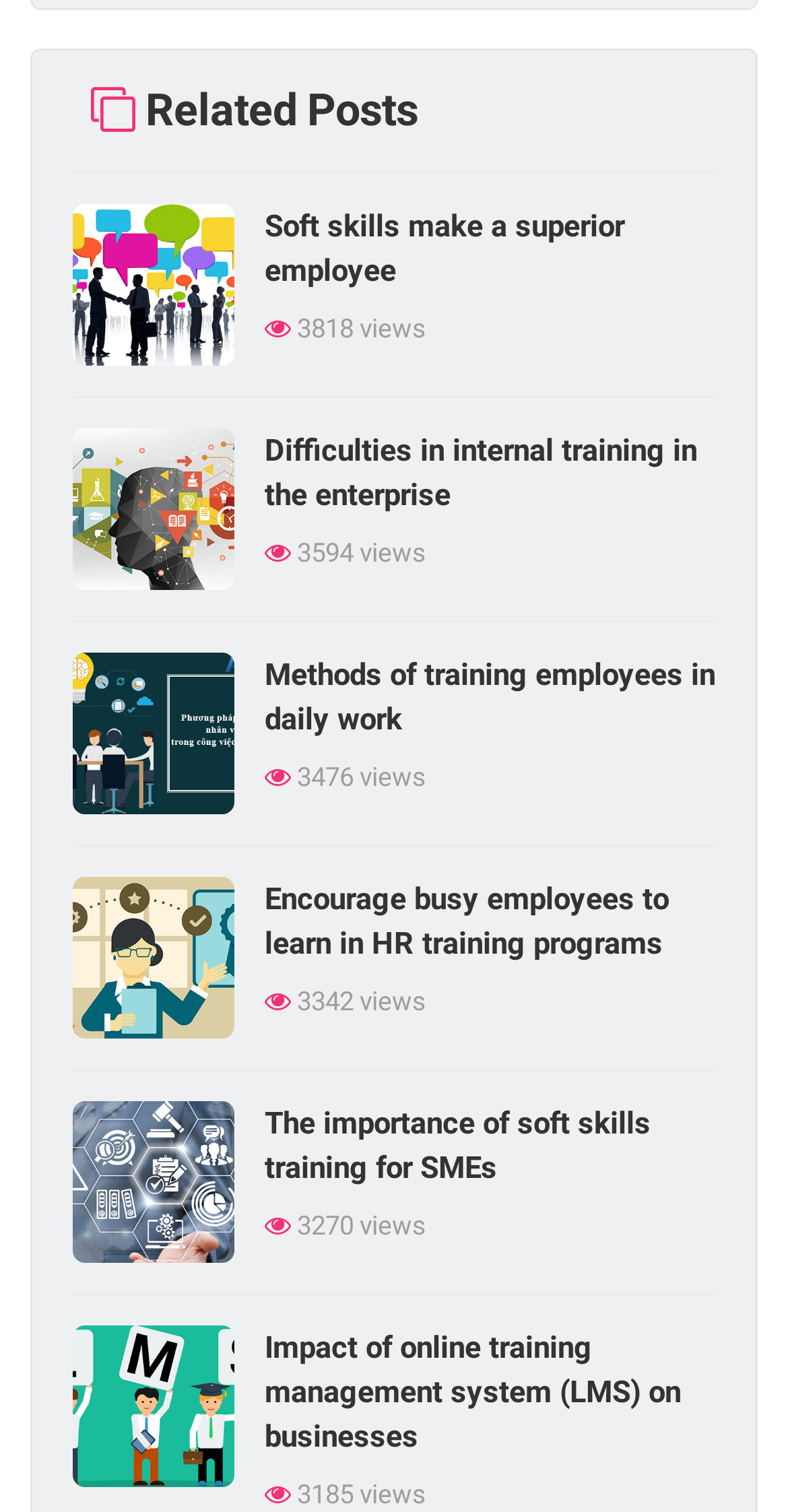Please analyze the image and give a detailed answer to the question:
How many views does the article 'Building self-learning ability in business' have?

The StaticText element with the description '3516 views' is associated with the link 'Building self-learning ability in business', which implies that the article has 3516 views.